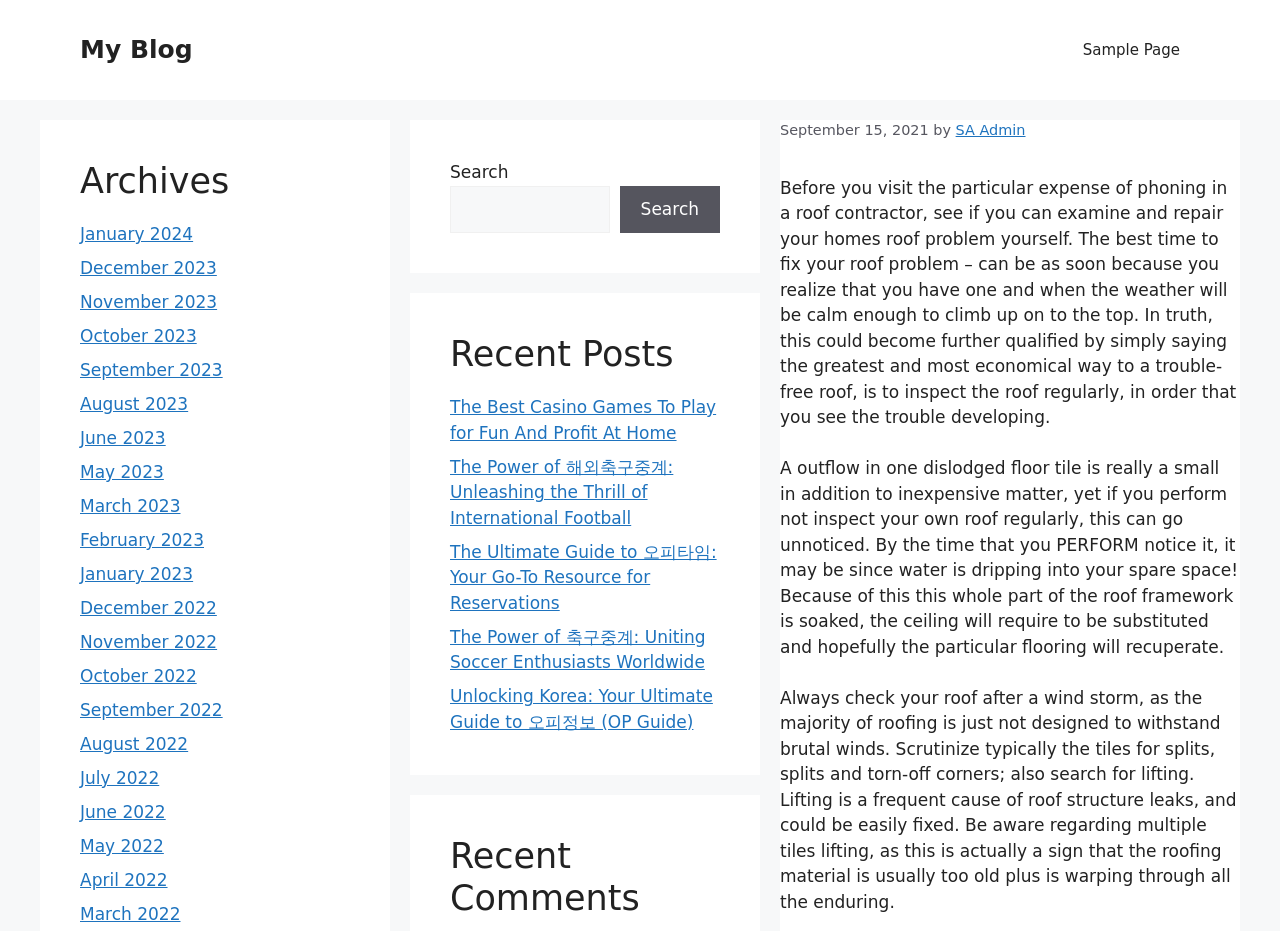Please identify the bounding box coordinates of the element's region that should be clicked to execute the following instruction: "Visit the 'My Blog' page". The bounding box coordinates must be four float numbers between 0 and 1, i.e., [left, top, right, bottom].

[0.062, 0.038, 0.15, 0.069]